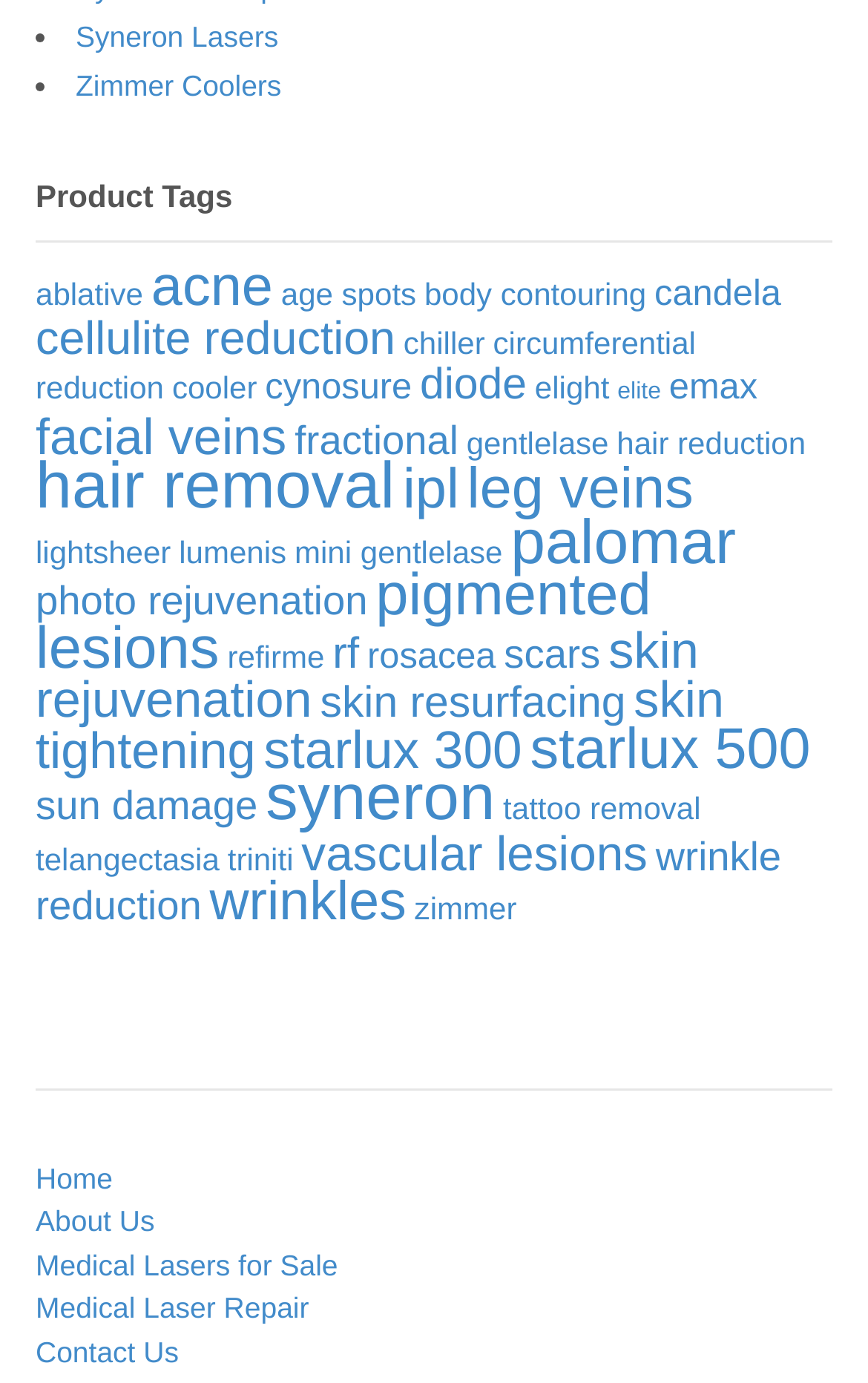Provide the bounding box coordinates for the UI element that is described by this text: "ipl". The coordinates should be in the form of four float numbers between 0 and 1: [left, top, right, bottom].

[0.464, 0.332, 0.529, 0.377]